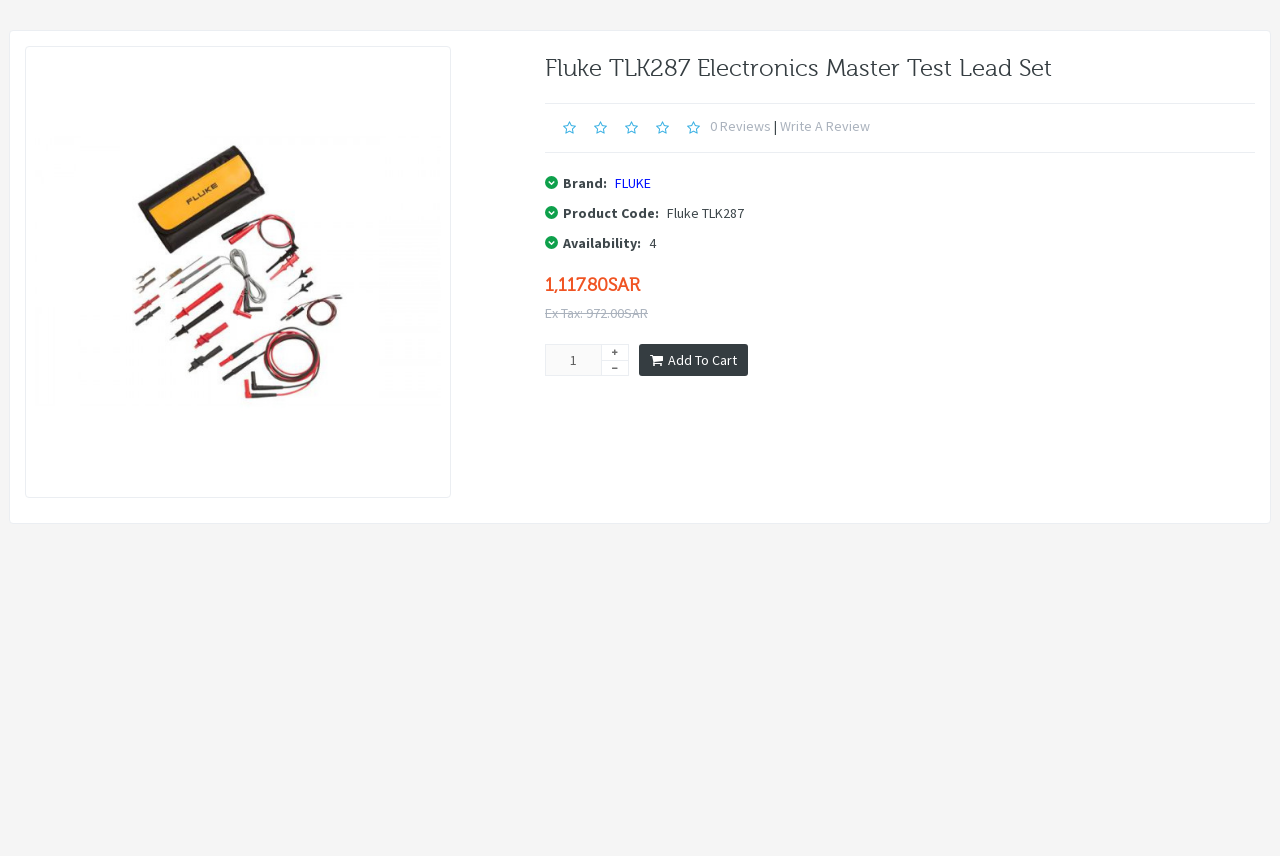What is the function of the button with the cart icon?
Give a one-word or short-phrase answer derived from the screenshot.

Add To Cart